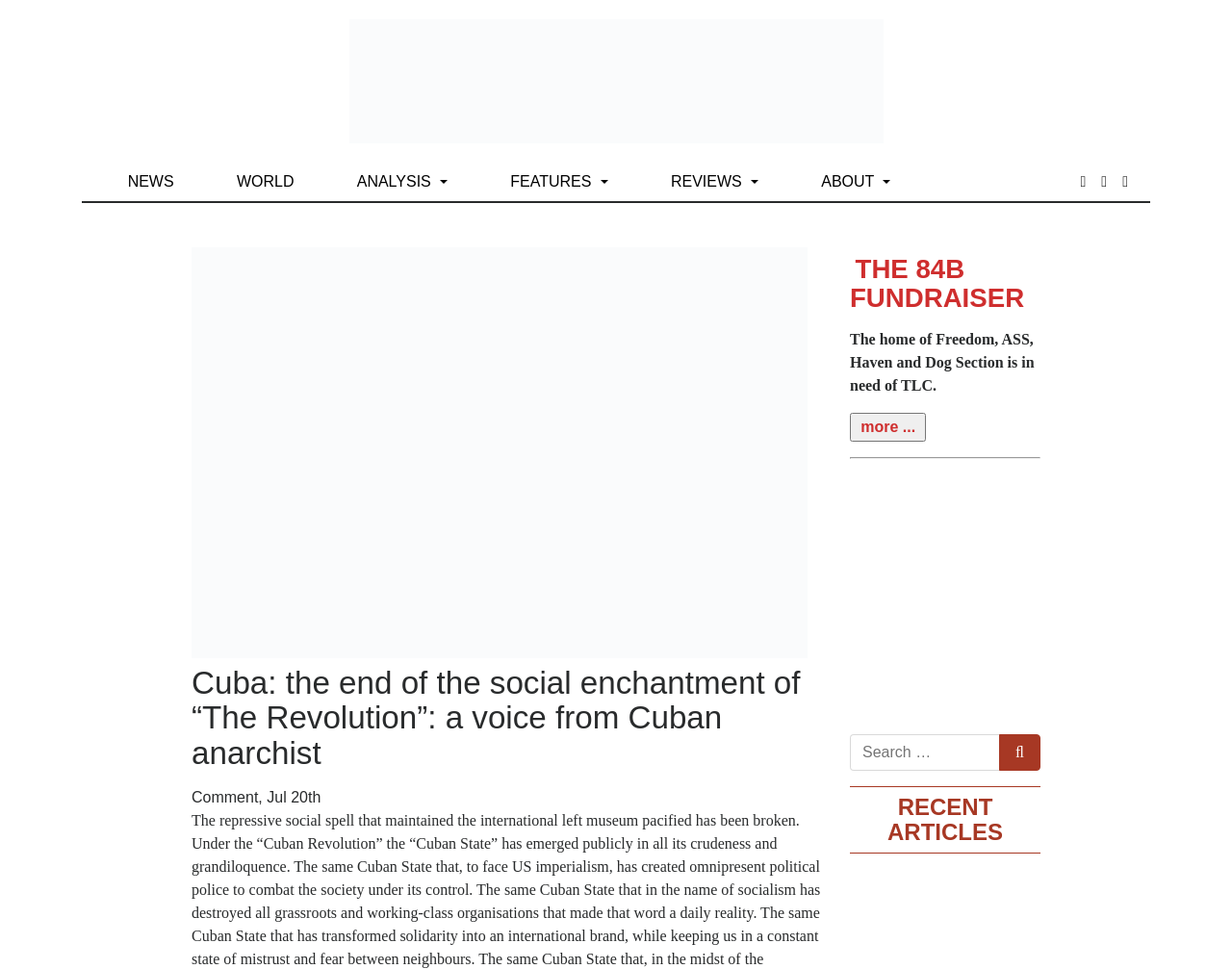Identify the bounding box for the described UI element. Provide the coordinates in (top-left x, top-left y, bottom-right x, bottom-right y) format with values ranging from 0 to 1: Reviews

[0.538, 0.167, 0.622, 0.207]